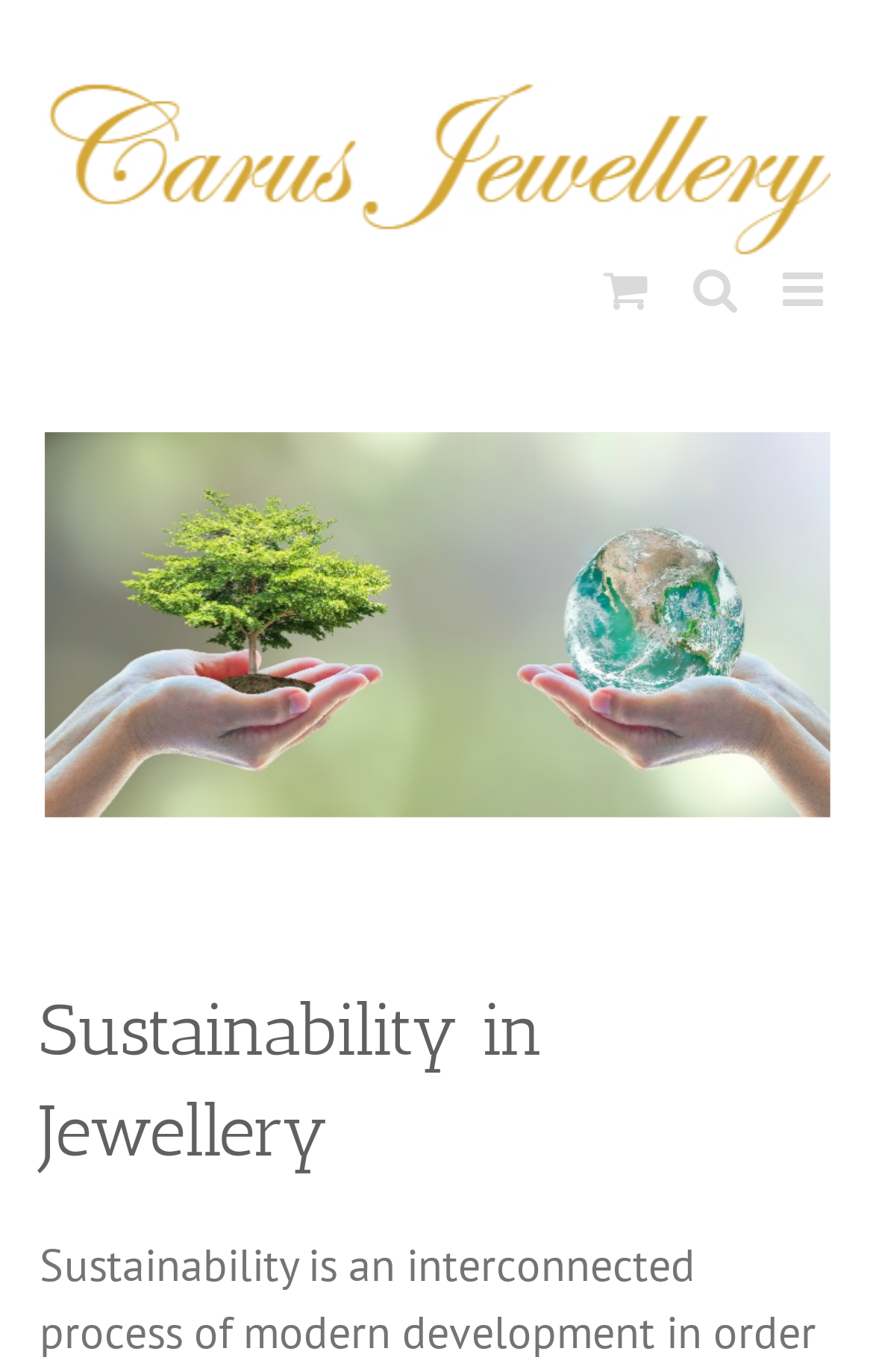Using the details from the image, please elaborate on the following question: What is the logo of Carus Jewellery?

The logo of Carus Jewellery can be found at the top left corner of the webpage, which is an image with a link to the Carus Jewellery homepage.